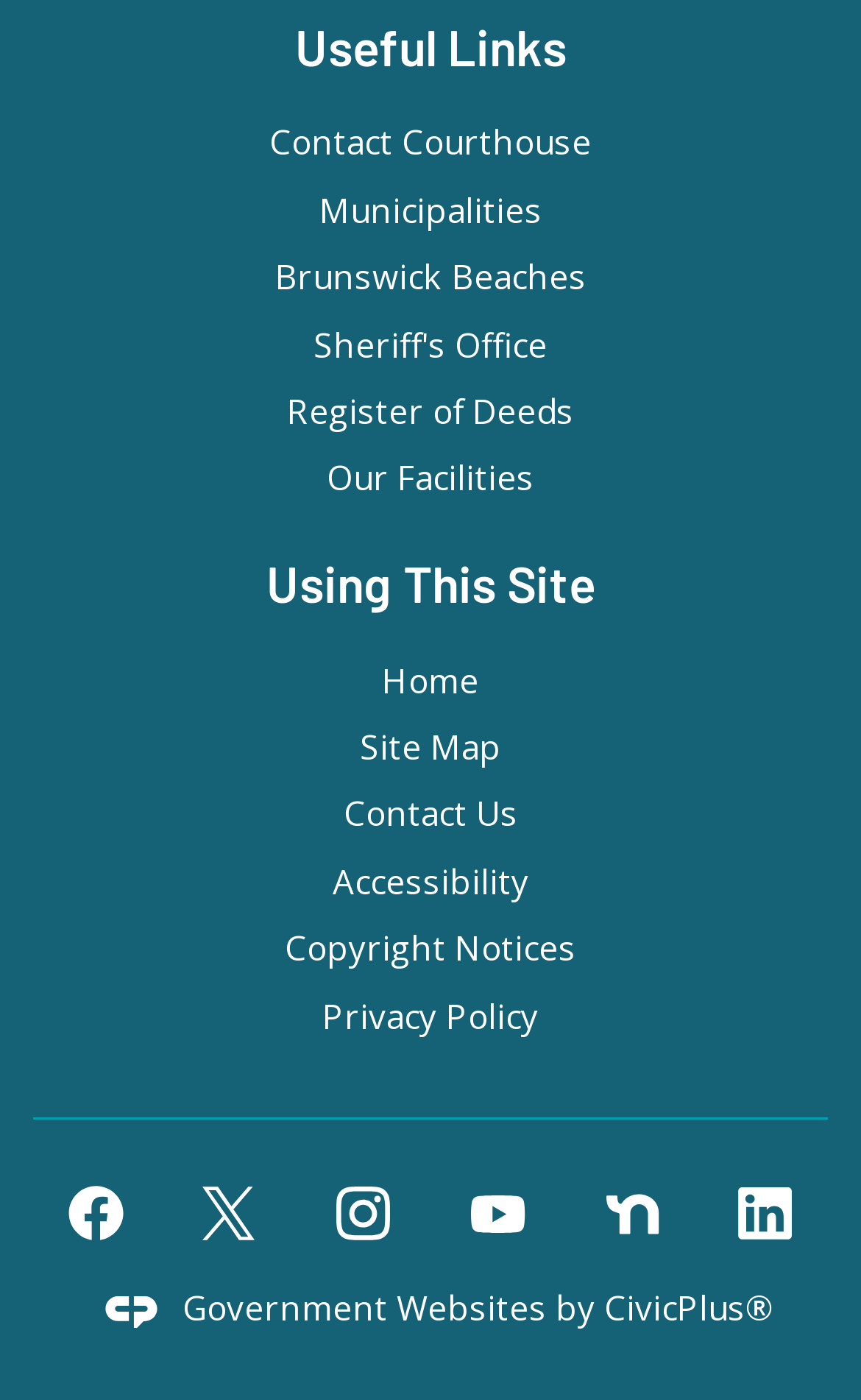How many links are there under 'Using This Site'?
Please provide a single word or phrase as your answer based on the screenshot.

6